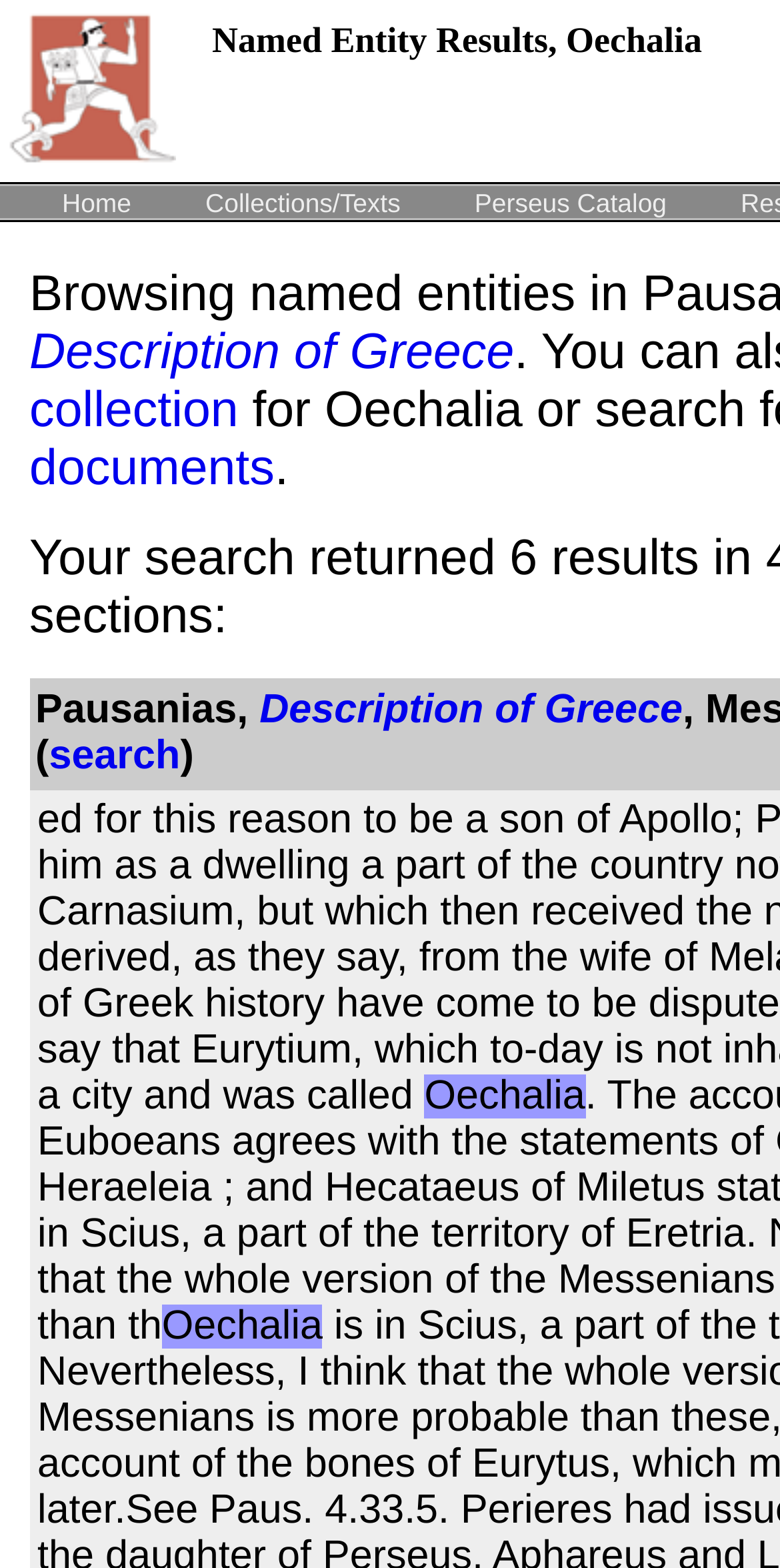What is the first link on the webpage?
Relying on the image, give a concise answer in one word or a brief phrase.

Home